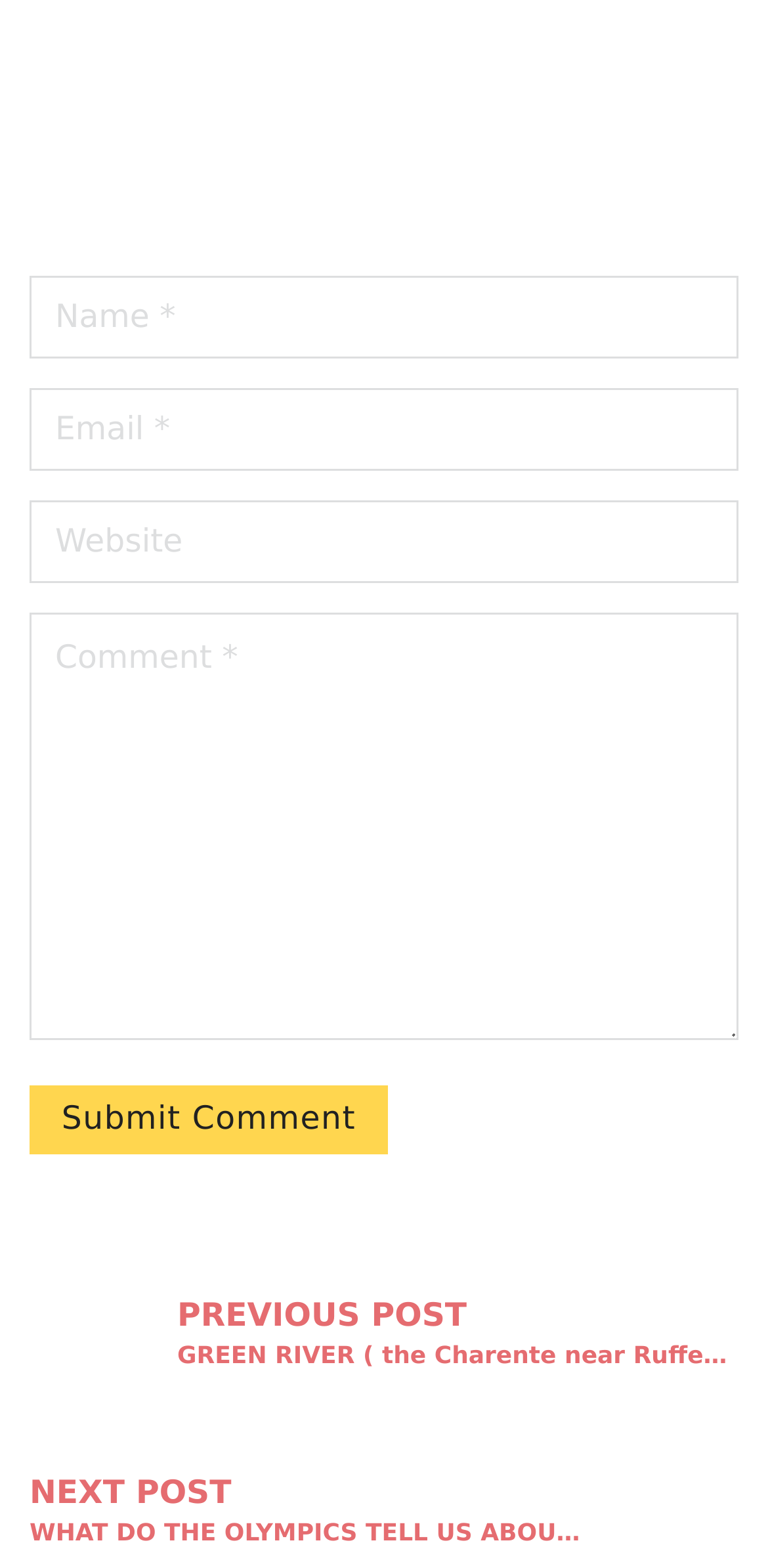How many navigation links are there?
Refer to the image and answer the question using a single word or phrase.

2